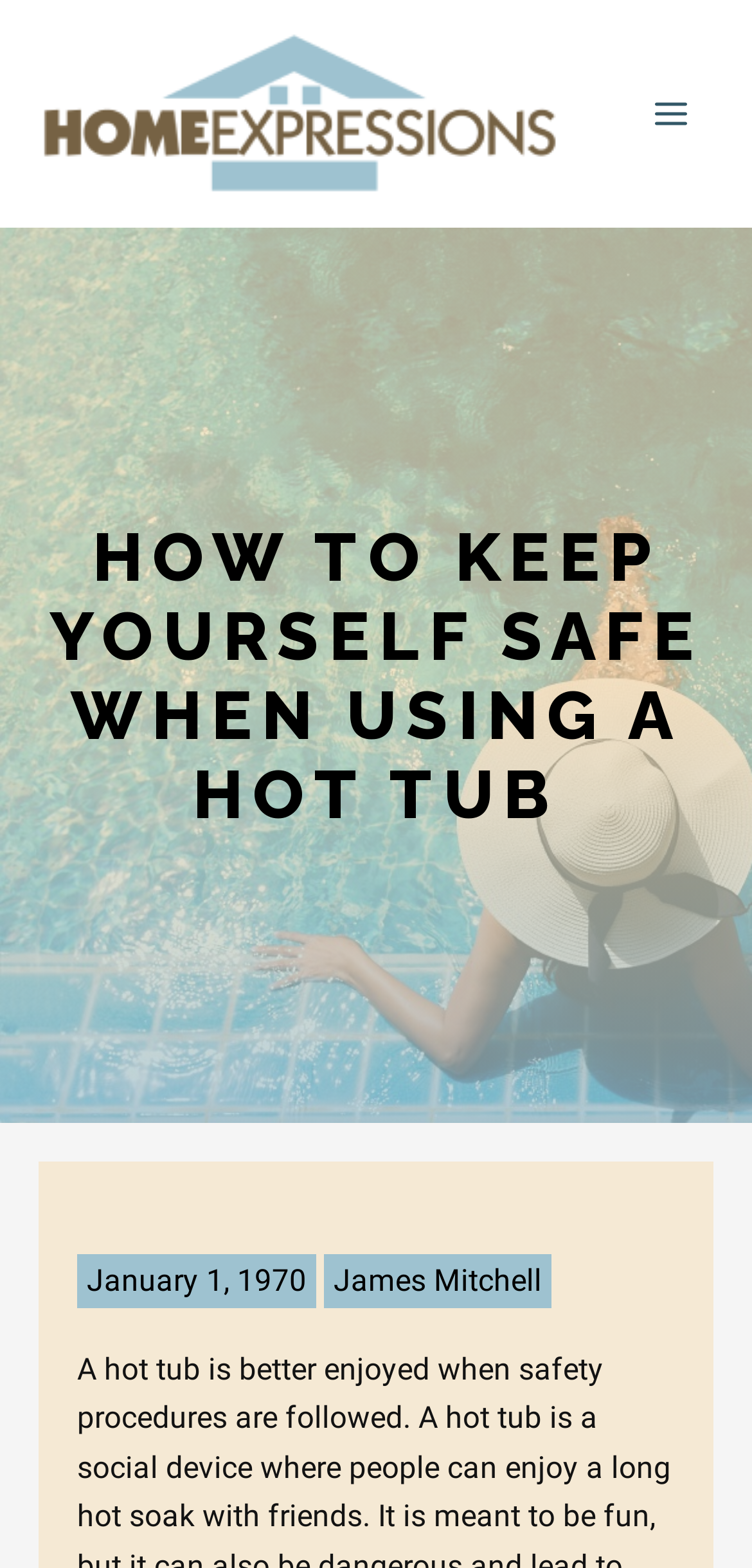What is the date of the article?
Look at the screenshot and provide an in-depth answer.

The date of the article is located at the bottom of the webpage, and it is written as 'January 1, 1970'.